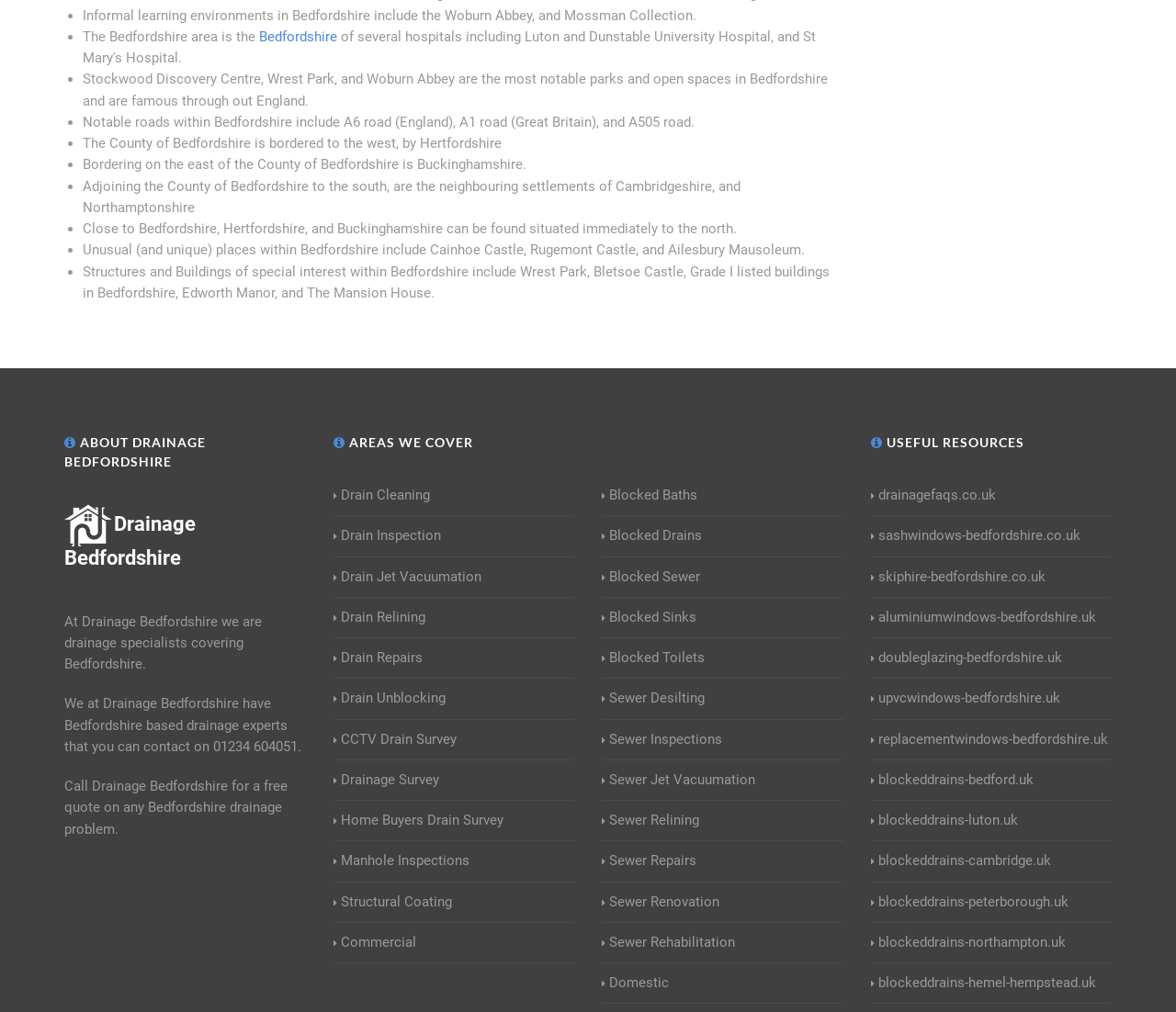Please determine the bounding box coordinates of the area that needs to be clicked to complete this task: 'Contact Drainage Bedfordshire on 01234 604051'. The coordinates must be four float numbers between 0 and 1, formatted as [left, top, right, bottom].

[0.055, 0.687, 0.256, 0.746]